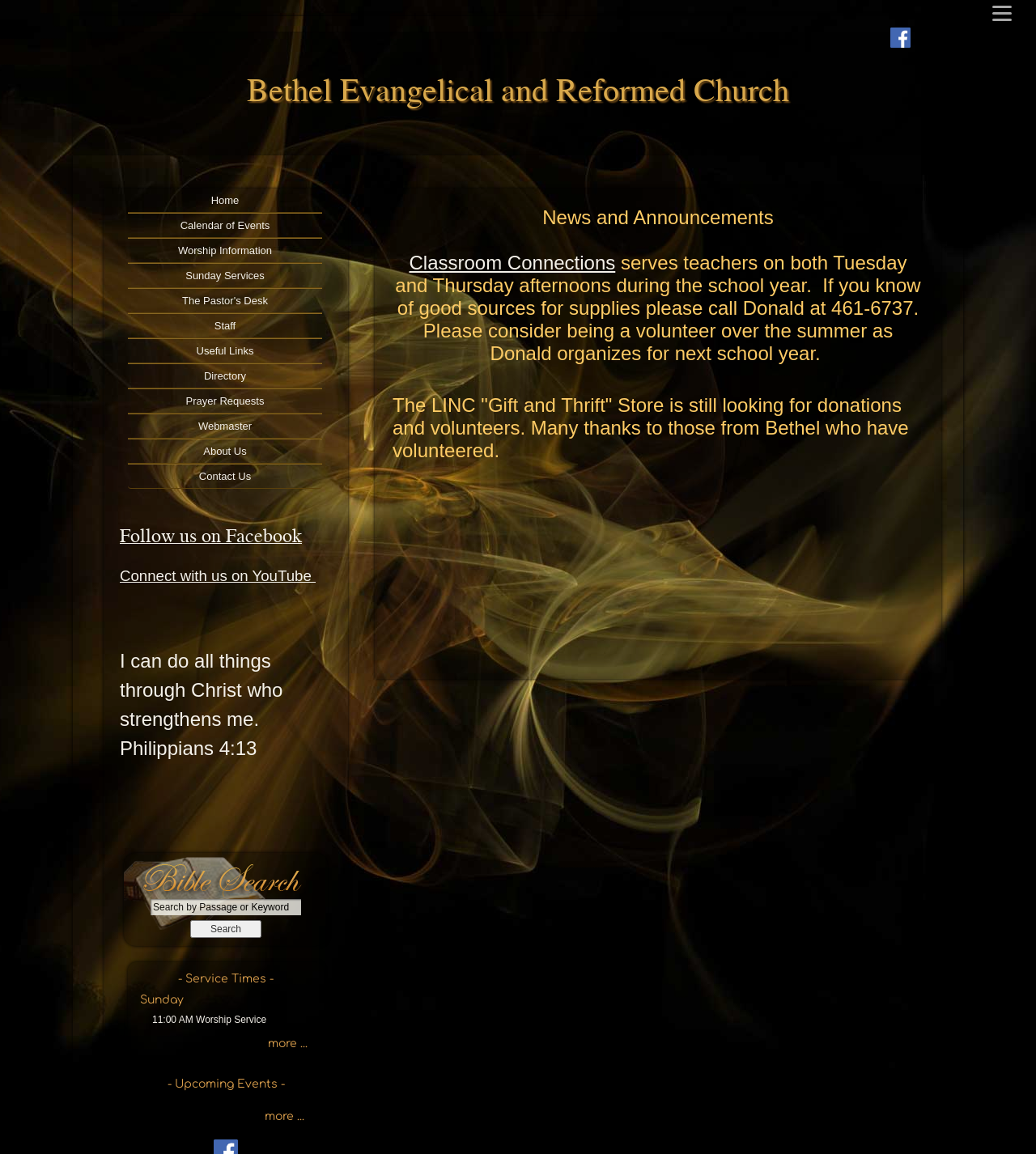Illustrate the webpage with a detailed description.

The webpage is for Bethel Evangelical and Reformed Church. At the top, there is a title "Bethel Evangelical and Reformed Church" with a Facebook link to the right. Below the title, there is a navigation menu with 12 links, including "Home", "Calendar of Events", "Worship Information", and "About Us". 

To the right of the navigation menu, there is a section with a heading "Follow us on Facebook" and a link to follow the church on Facebook. Below this section, there is a quote "I can do all things through Christ who strengthens me. Philippians 4:13". 

Further down, there is a search function with a text box and a "Search" button, allowing users to search by passage or keyword. 

On the left side of the page, there is a section with a heading "Service Times" and a link to more information about the Sunday 11:00 AM Worship Service. Below this section, there is a table listing upcoming events with a "more..." link.

On the right side of the page, there is a section with news and announcements, including information about Classroom Connections, a program that serves teachers, and the LINC "Gift and Thrift" Store, which is seeking donations and volunteers.